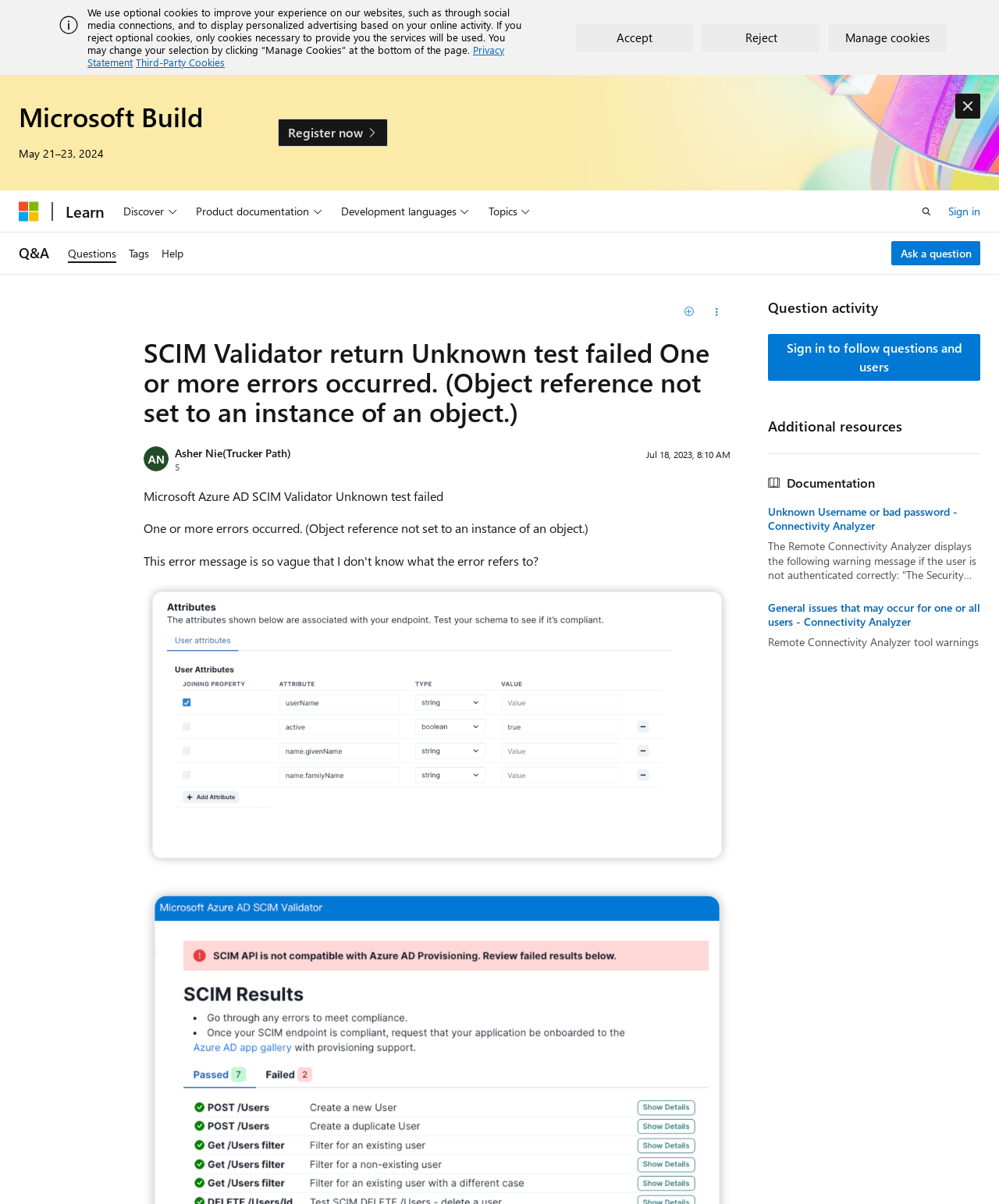Elaborate on the webpage's design and content in a detailed caption.

This webpage appears to be a question and answer page on Microsoft Q&A, with a focus on Microsoft Azure AD SCIM Validator. At the top, there is an alert message indicating that an unknown test has failed with an error message "Object reference not set to an instance of an object." Below the alert, there is a banner with optional cookie settings, including buttons to accept, reject, or manage cookies.

On the left side, there is a navigation menu with links to Microsoft, Learn, and Global, as well as a search button. Below the navigation menu, there are links to Register now for Microsoft Build, a conference taking place on May 21-23, 2024.

The main content of the page is a question and answer section. The question is titled "SCIM Validator return Unknown test failed One or more errors occurred. (Object reference not set to an instance of an object.)" and is asked by Asher Nie (Trucker Path). The question has a reputation point indicator and a timestamp of July 18, 2023, 8:10 AM.

Below the question, there is a section with additional resources, including links to documentation and related articles. The related articles are listed in a vertical list with brief summaries.

On the right side, there is a section with question activity, including a link to sign in to follow questions and users.